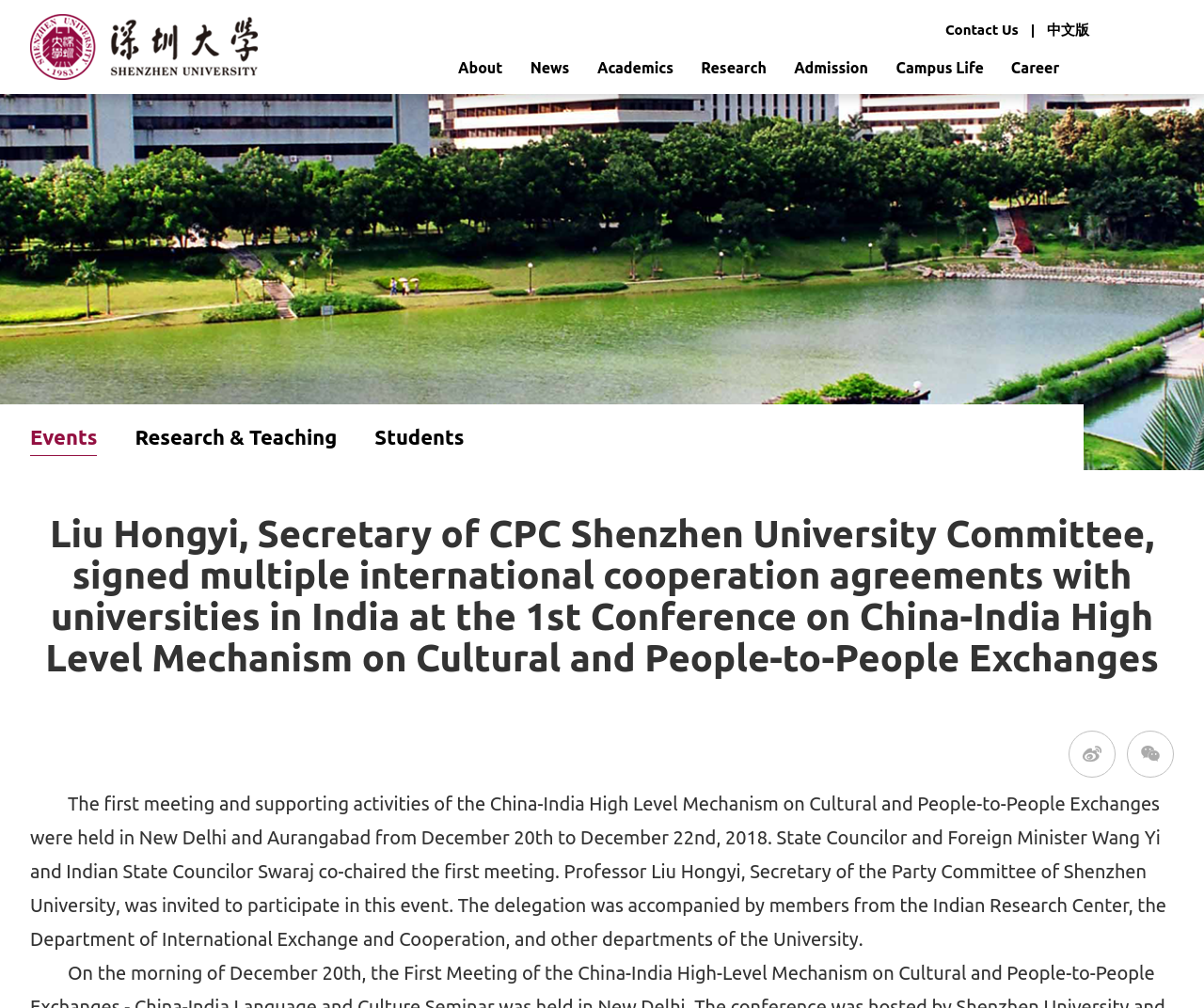What is the position of Liu Hongyi?
Answer briefly with a single word or phrase based on the image.

Secretary of CPC Shenzhen University Committee